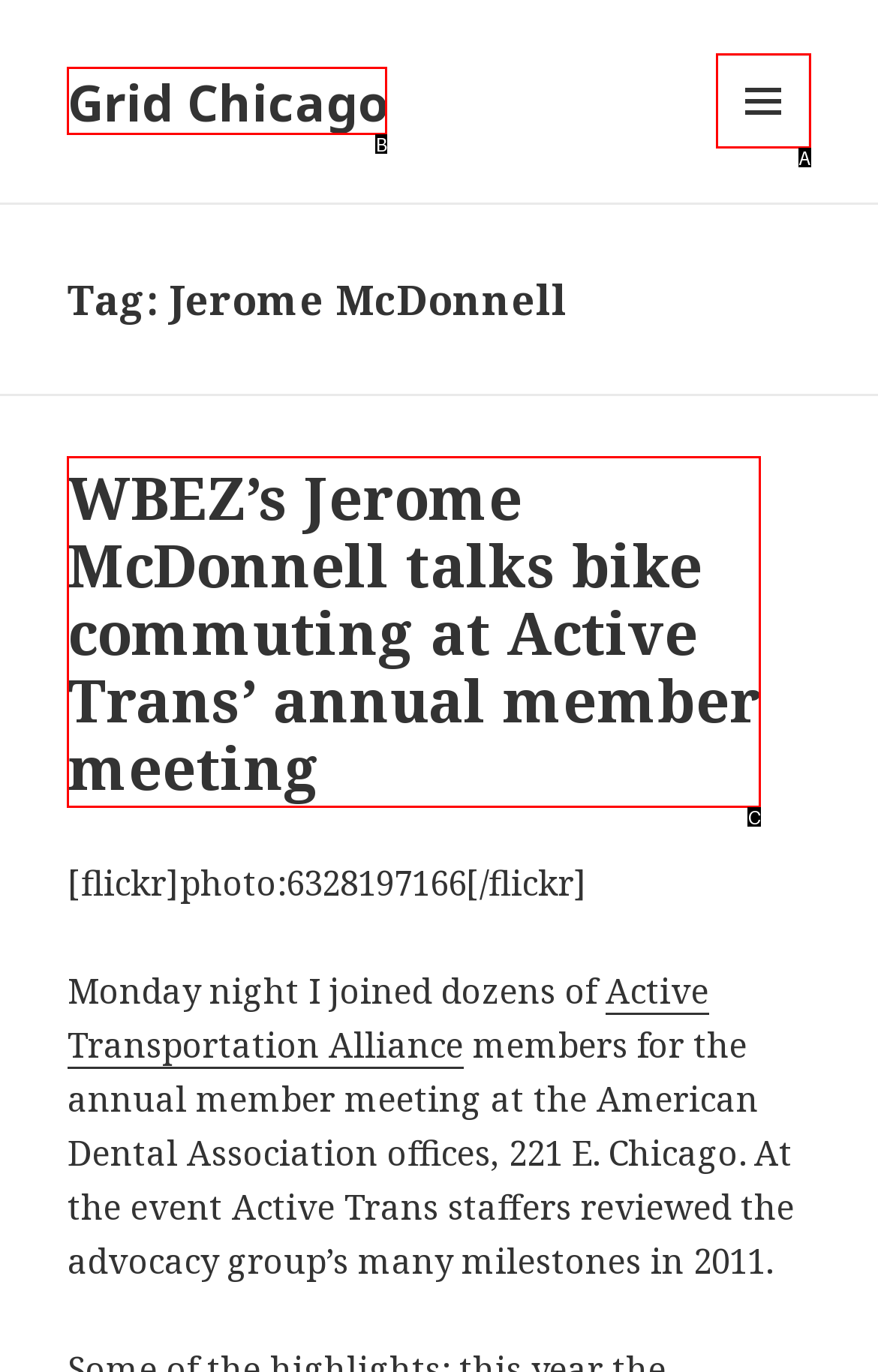Choose the option that aligns with the description: Grid Chicago
Respond with the letter of the chosen option directly.

B